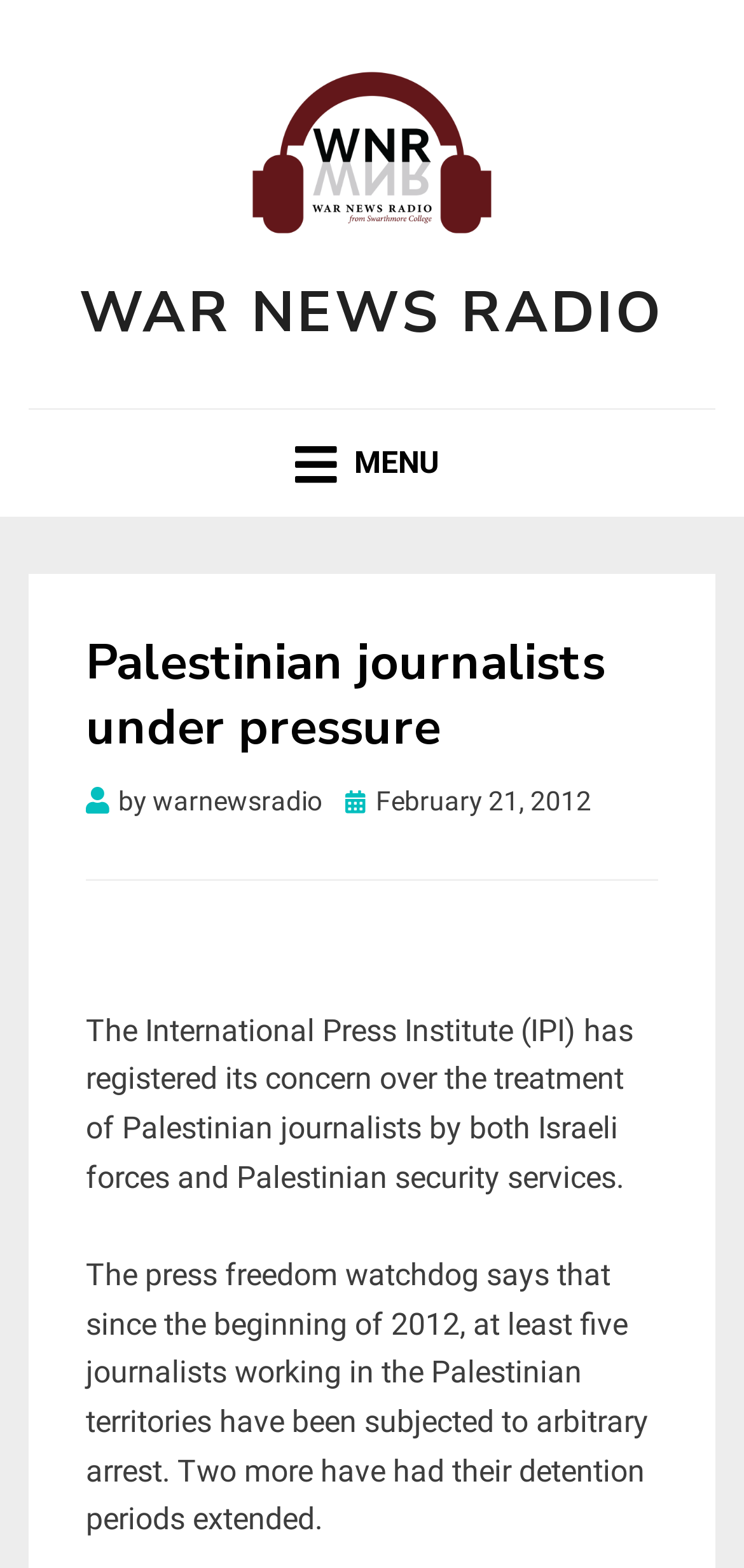Describe all visible elements and their arrangement on the webpage.

The webpage is about Palestinian journalists under pressure, with a focus on their treatment by Israeli forces and Palestinian security services. At the top left, there is a link to "War News Radio" accompanied by an image with the same name. Below this, there is a larger link to "WAR NEWS RADIO" that spans most of the width of the page.

To the right of the top link, there is a menu icon represented by the text "\uf0c9 MENU". Below this, there is a header section that contains a heading with the title "Palestinian journalists under pressure". This is followed by the text "by" and a link to "warnewsradio". The date "February 21, 2012" is also present in this section, marked with a calendar icon.

The main content of the page is divided into two paragraphs. The first paragraph describes the concern of the International Press Institute (IPI) over the treatment of Palestinian journalists. The second paragraph provides more details, stating that at least five journalists have been subjected to arbitrary arrest, and two more have had their detention periods extended.